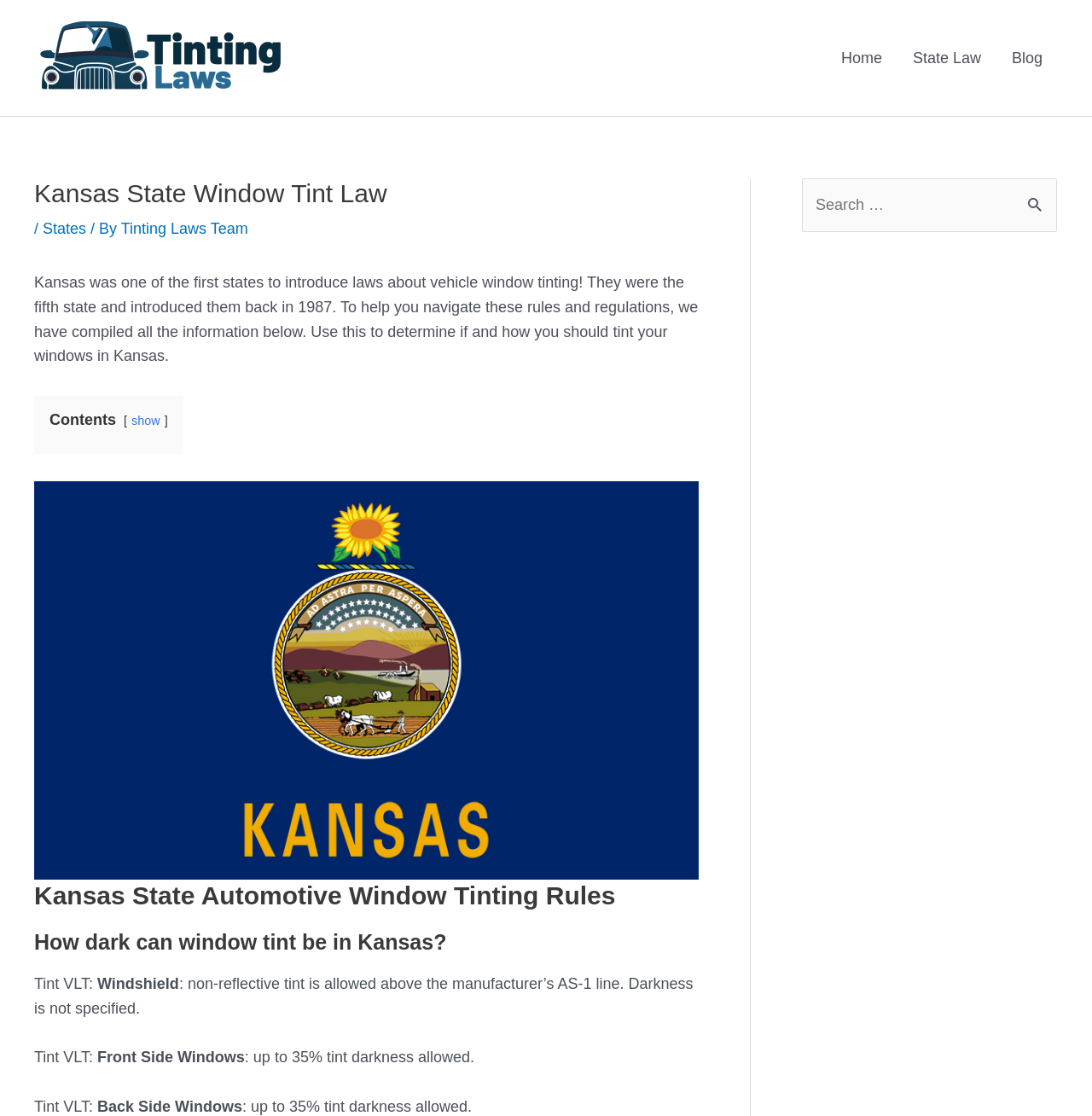Refer to the image and provide an in-depth answer to the question: 
How many links are in the navigation section?

I found the answer by counting the number of links in the navigation section which are 'Home', 'State Law', and 'Blog'.